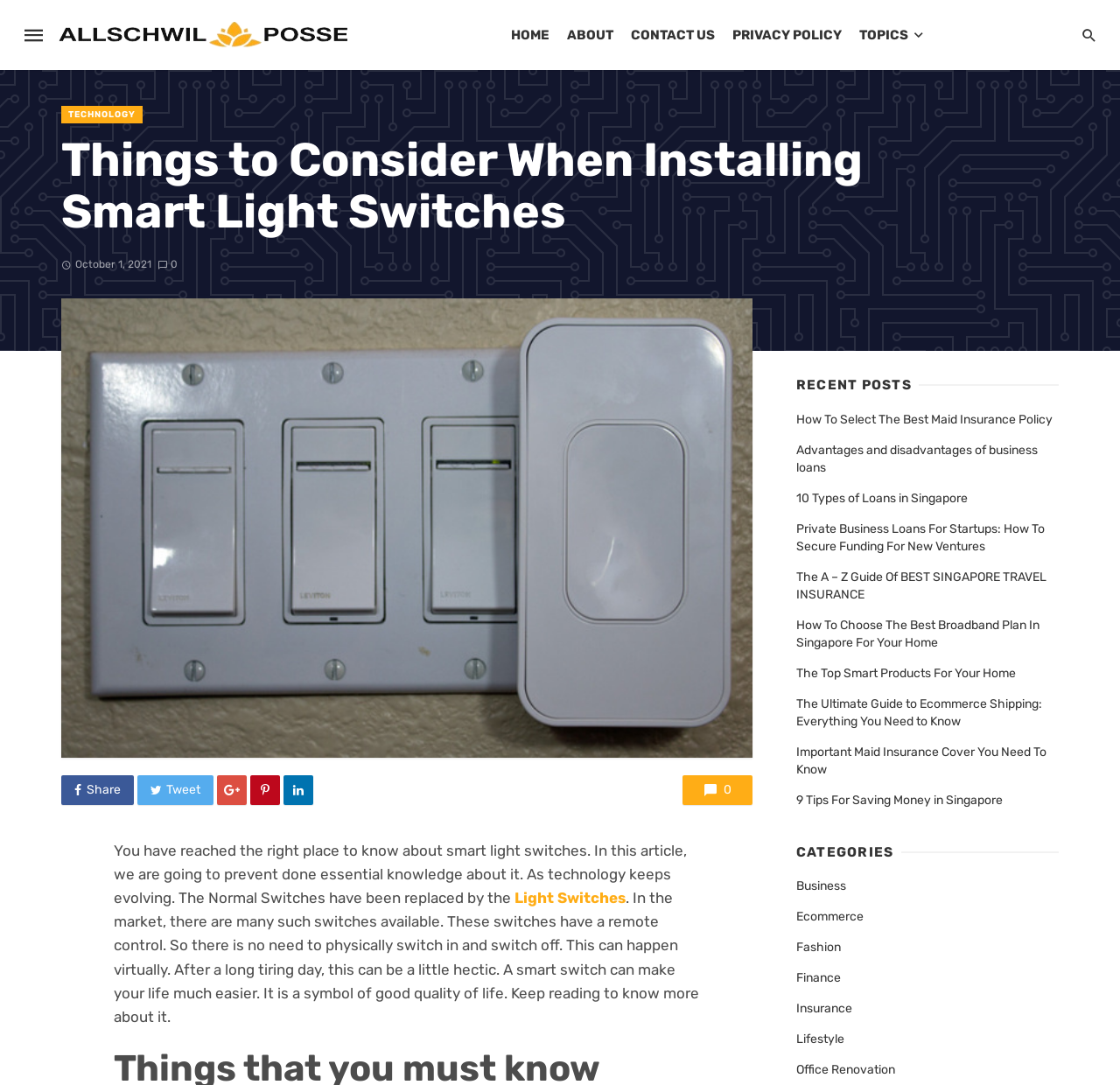Determine the main text heading of the webpage and provide its content.

Things to Consider When Installing Smart Light Switches